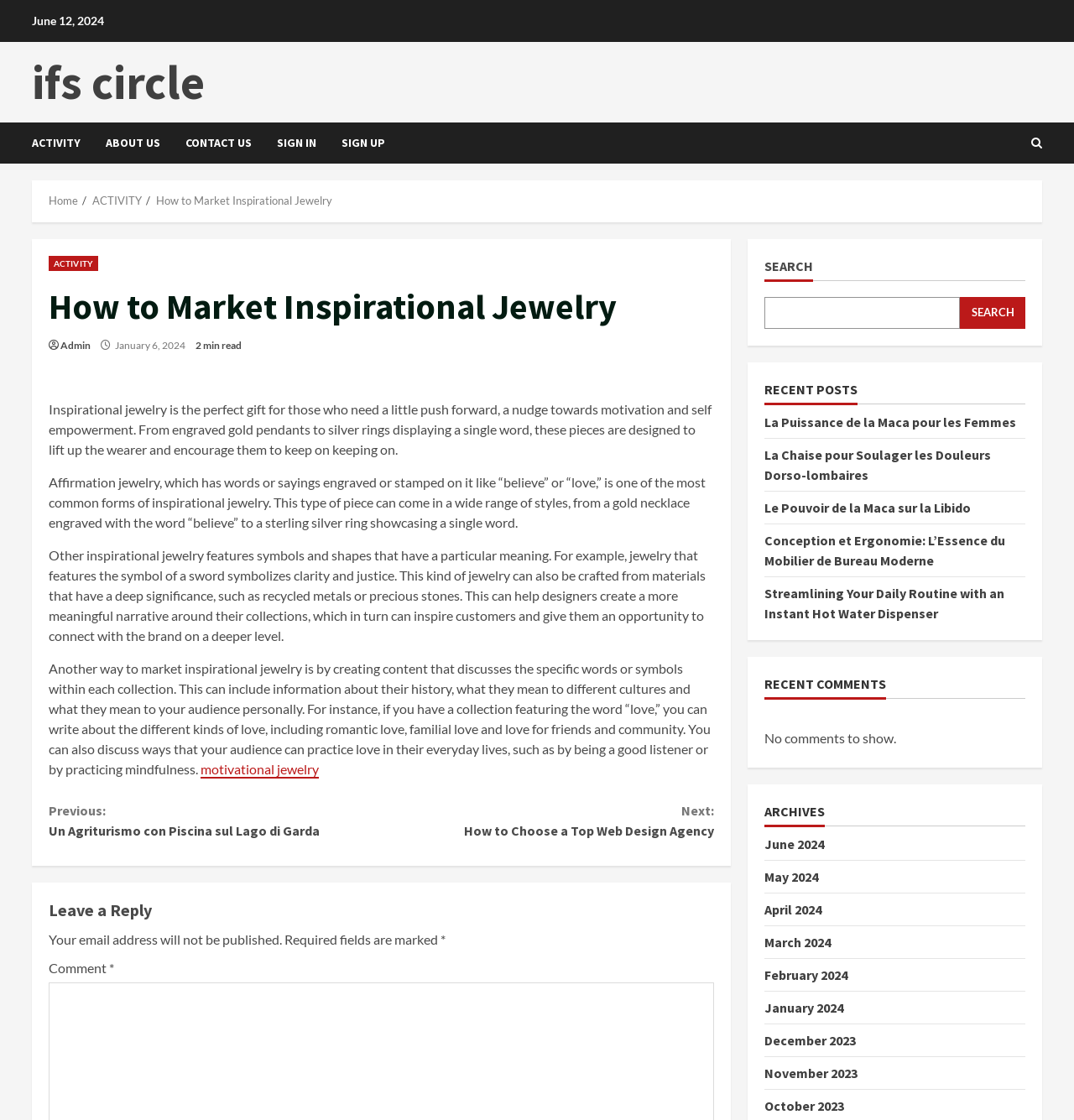Please locate the bounding box coordinates of the region I need to click to follow this instruction: "Read the 'How to Market Inspirational Jewelry' article".

[0.045, 0.253, 0.665, 0.294]